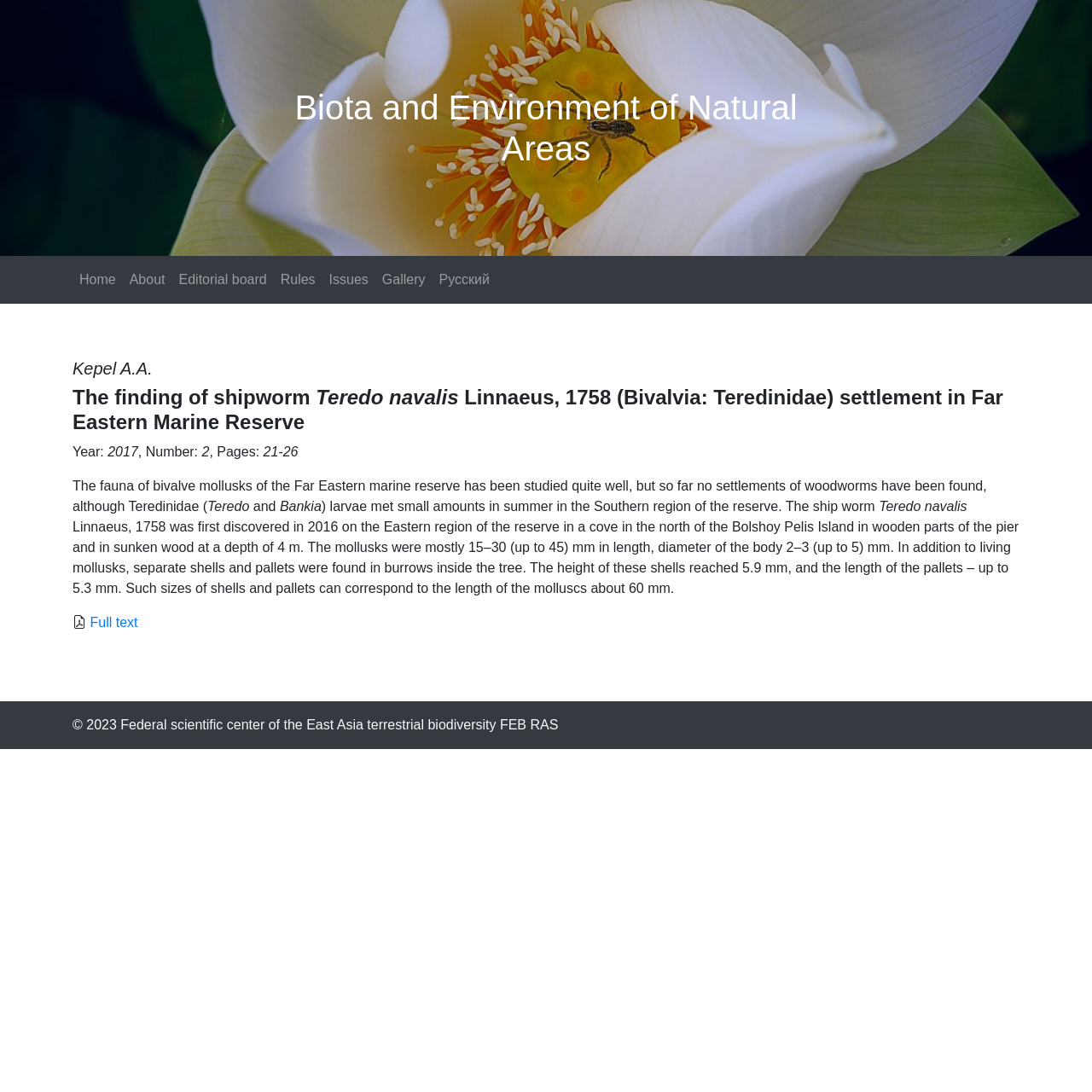What is the depth where the shipworm was found?
Please answer the question with a single word or phrase, referencing the image.

4 m